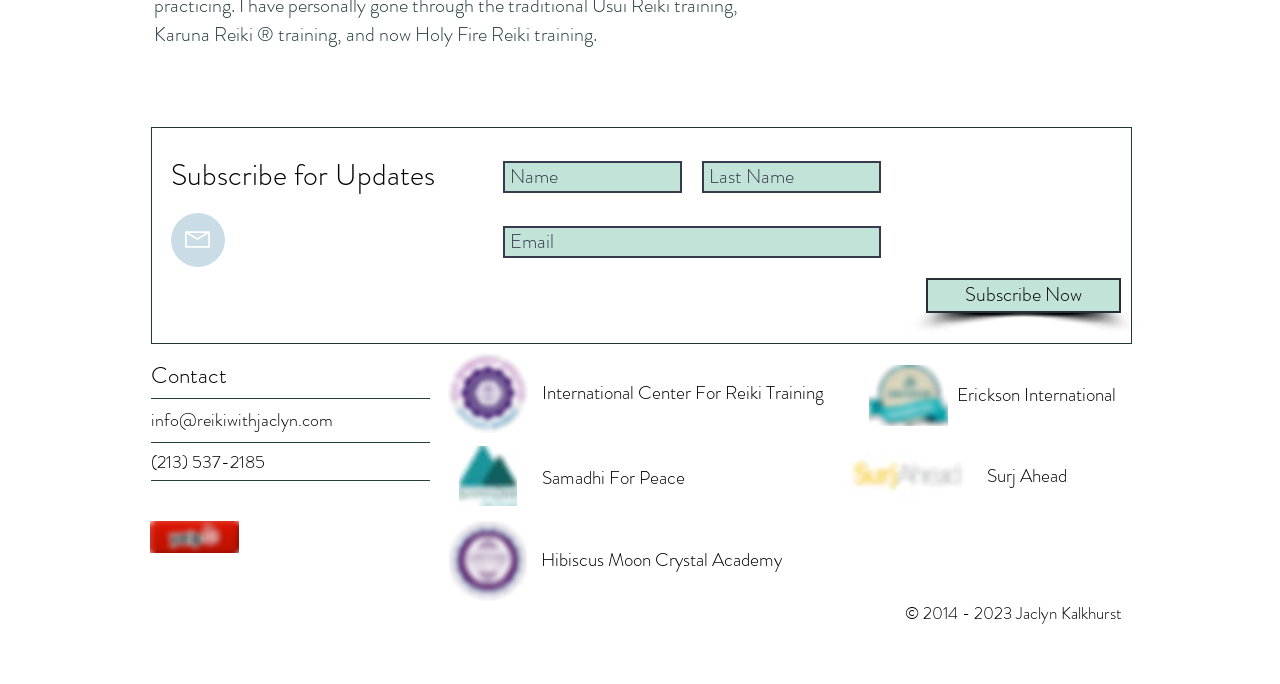Determine the bounding box coordinates of the region to click in order to accomplish the following instruction: "Contact via email". Provide the coordinates as four float numbers between 0 and 1, specifically [left, top, right, bottom].

[0.118, 0.586, 0.27, 0.644]